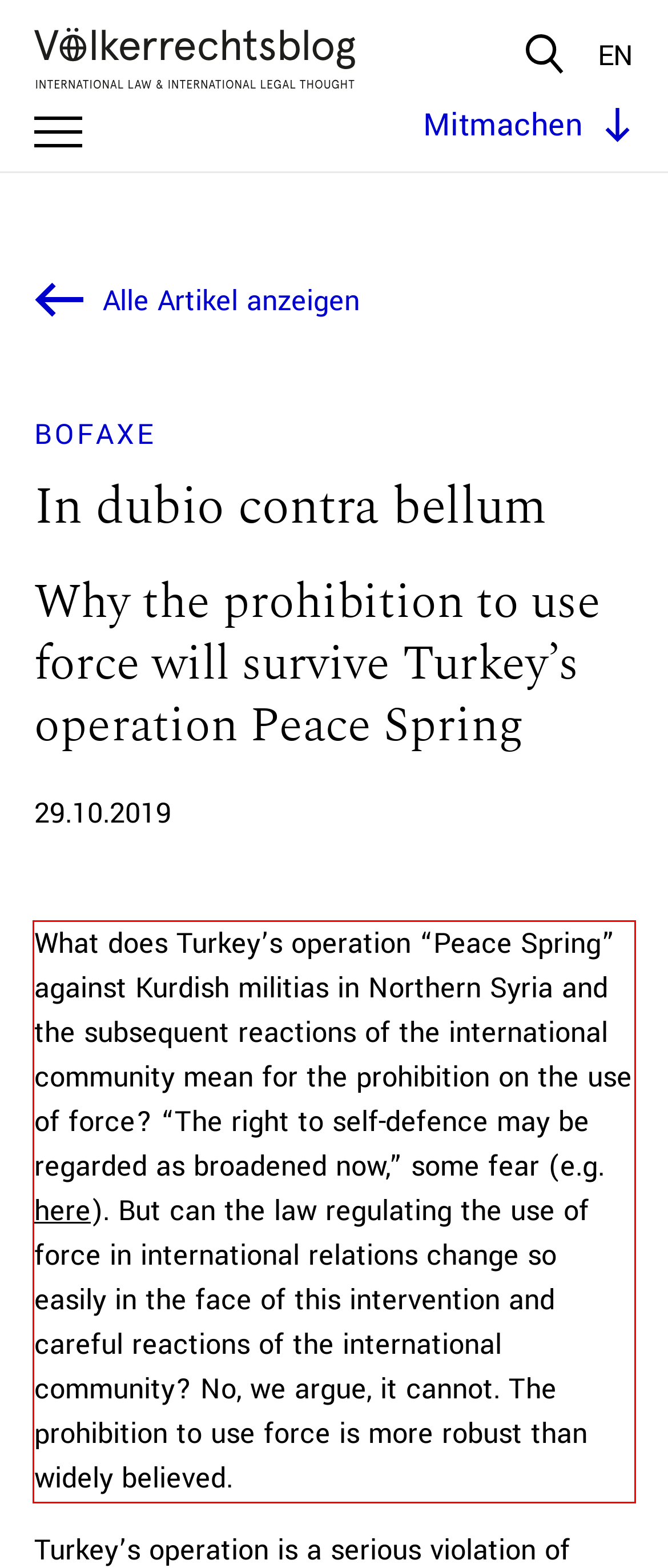You are presented with a screenshot containing a red rectangle. Extract the text found inside this red bounding box.

What does Turkey’s operation “Peace Spring” against Kurdish militias in Northern Syria and the subsequent reactions of the international community mean for the prohibition on the use of force? “The right to self-defence may be regarded as broadened now,” some fear (e.g. here). But can the law regulating the use of force in international relations change so easily in the face of this intervention and careful reactions of the international community? No, we argue, it cannot. The prohibition to use force is more robust than widely believed.